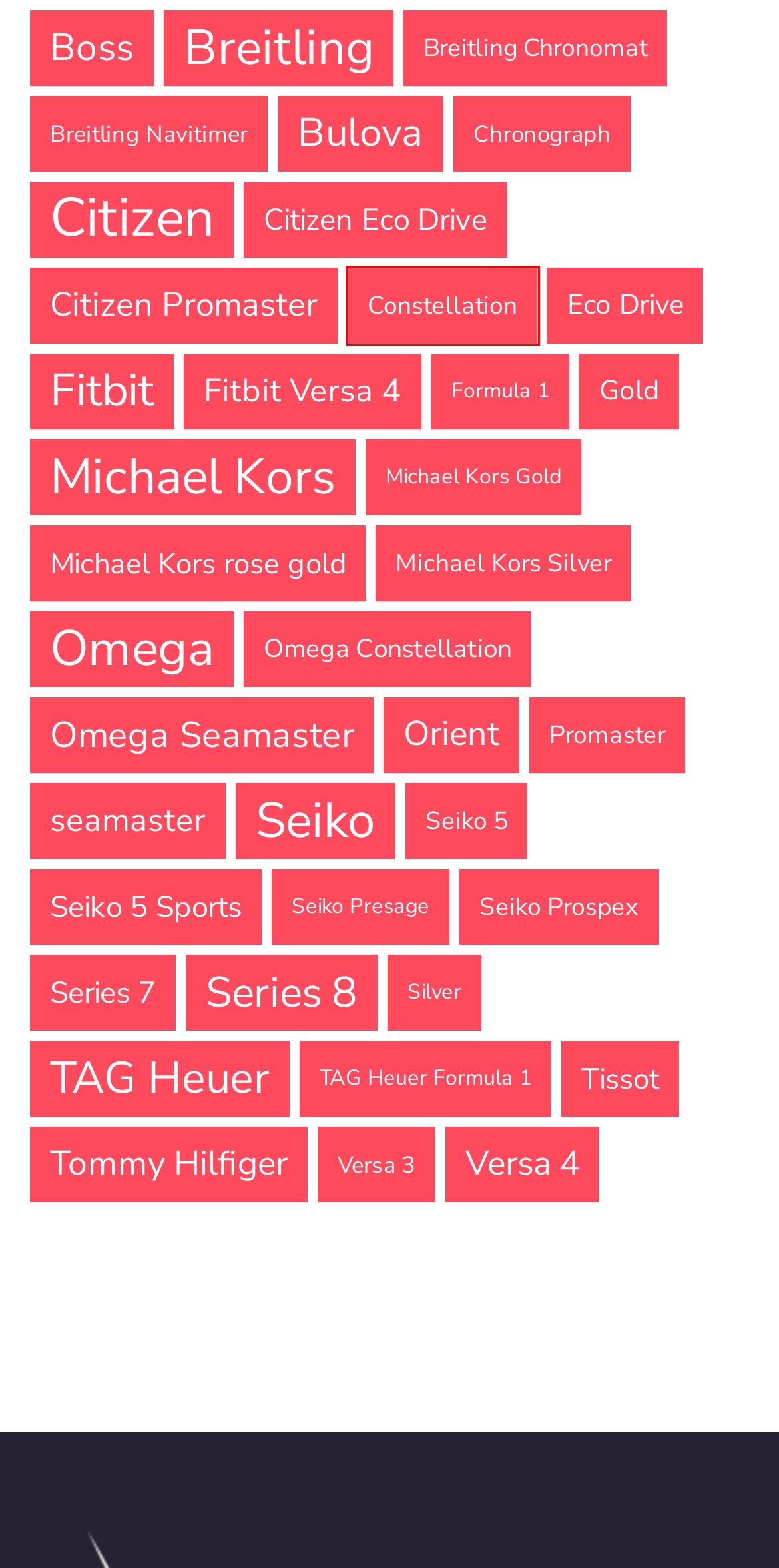Analyze the screenshot of a webpage featuring a red rectangle around an element. Pick the description that best fits the new webpage after interacting with the element inside the red bounding box. Here are the candidates:
A. Versa 4 – Timepiece Insights
B. Seiko 5 Sports – Timepiece Insights
C. Michael Kors Gold – Timepiece Insights
D. Citizen Promaster – Timepiece Insights
E. Seiko 5 – Timepiece Insights
F. Eco Drive – Timepiece Insights
G. Formula 1 – Timepiece Insights
H. Constellation – Timepiece Insights

H